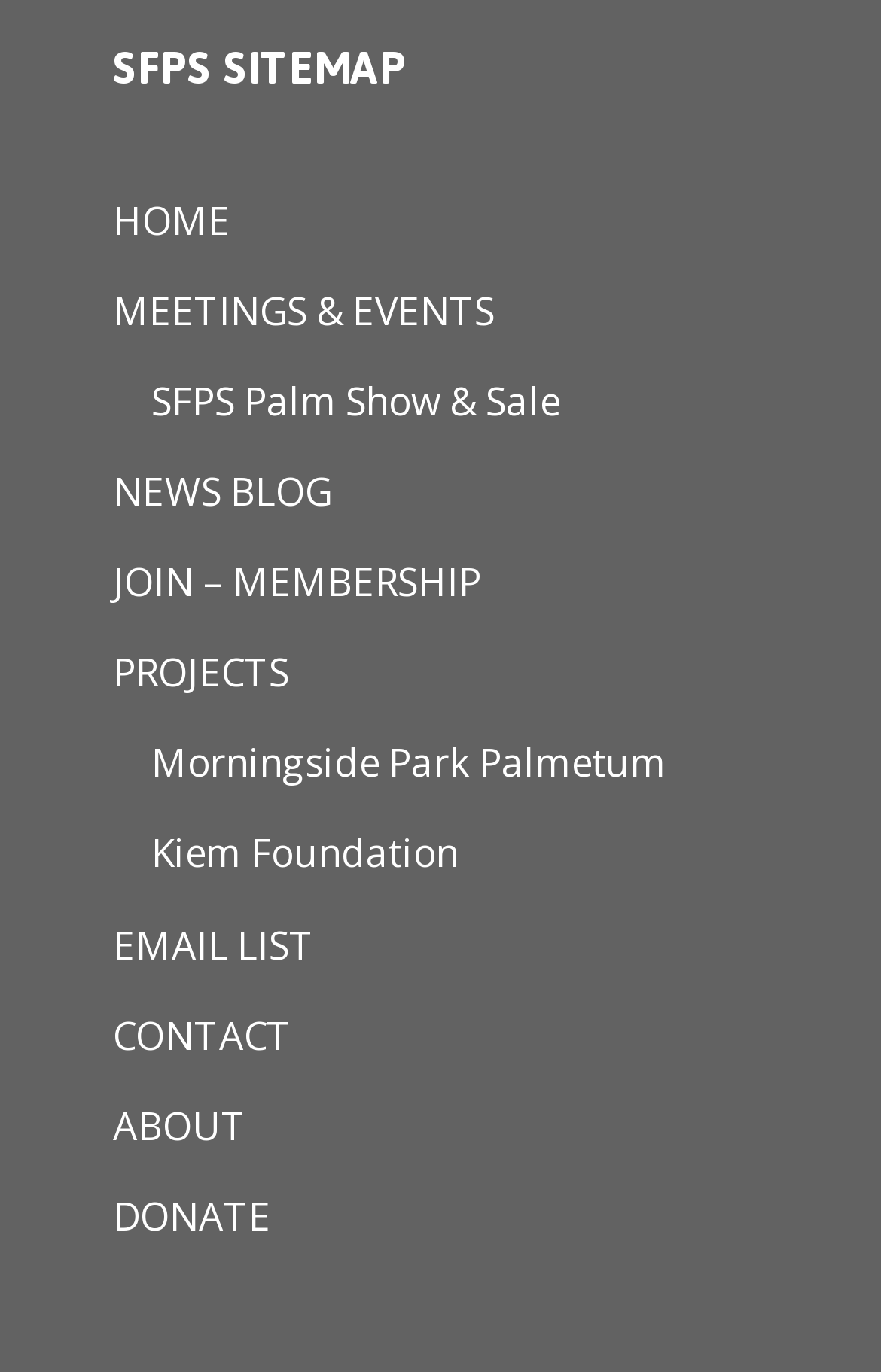Specify the bounding box coordinates of the element's area that should be clicked to execute the given instruction: "explore morningside park palmetum project". The coordinates should be four float numbers between 0 and 1, i.e., [left, top, right, bottom].

[0.172, 0.537, 0.756, 0.575]